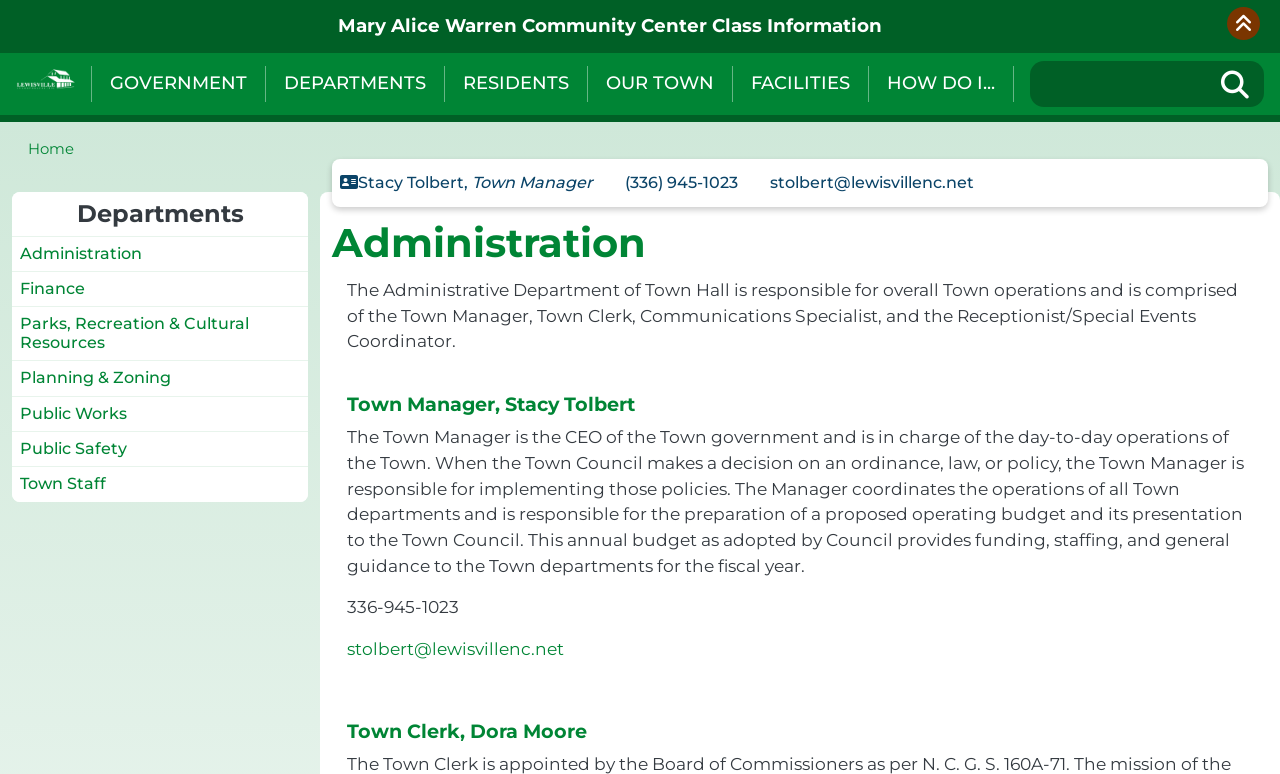Write a detailed summary of the webpage, including text, images, and layout.

The webpage is about the Administration department of the Town of Lewisville, NC. At the top right corner, there is a collapse button. Below it, there is a link to the Mary Alice Warren Community Center Class Information. 

The site header is located at the top of the page, spanning the entire width. It contains several links, including "Home", "GOVERNMENT", "DEPARTMENTS", "RESIDENTS", "OUR TOWN", "FACILITIES", and "How Do I". The "Home" link has an accompanying image. 

To the right of the site header, there is a search bar with a search button. 

Below the site header, there is a breadcrumb navigation menu that starts with a "Home" link. 

The main content of the page is divided into two sections. On the left, there is a navigation menu with links to different departments, including "Departments", "Administration", "Finance", and others. 

On the right, there is a section about the Administration department, which includes a heading, a paragraph of text describing the department's responsibilities, and information about the Town Manager, Stacy Tolbert, including their title, phone number, and email address. There is also a section about the Town Clerk, Dora Moore.